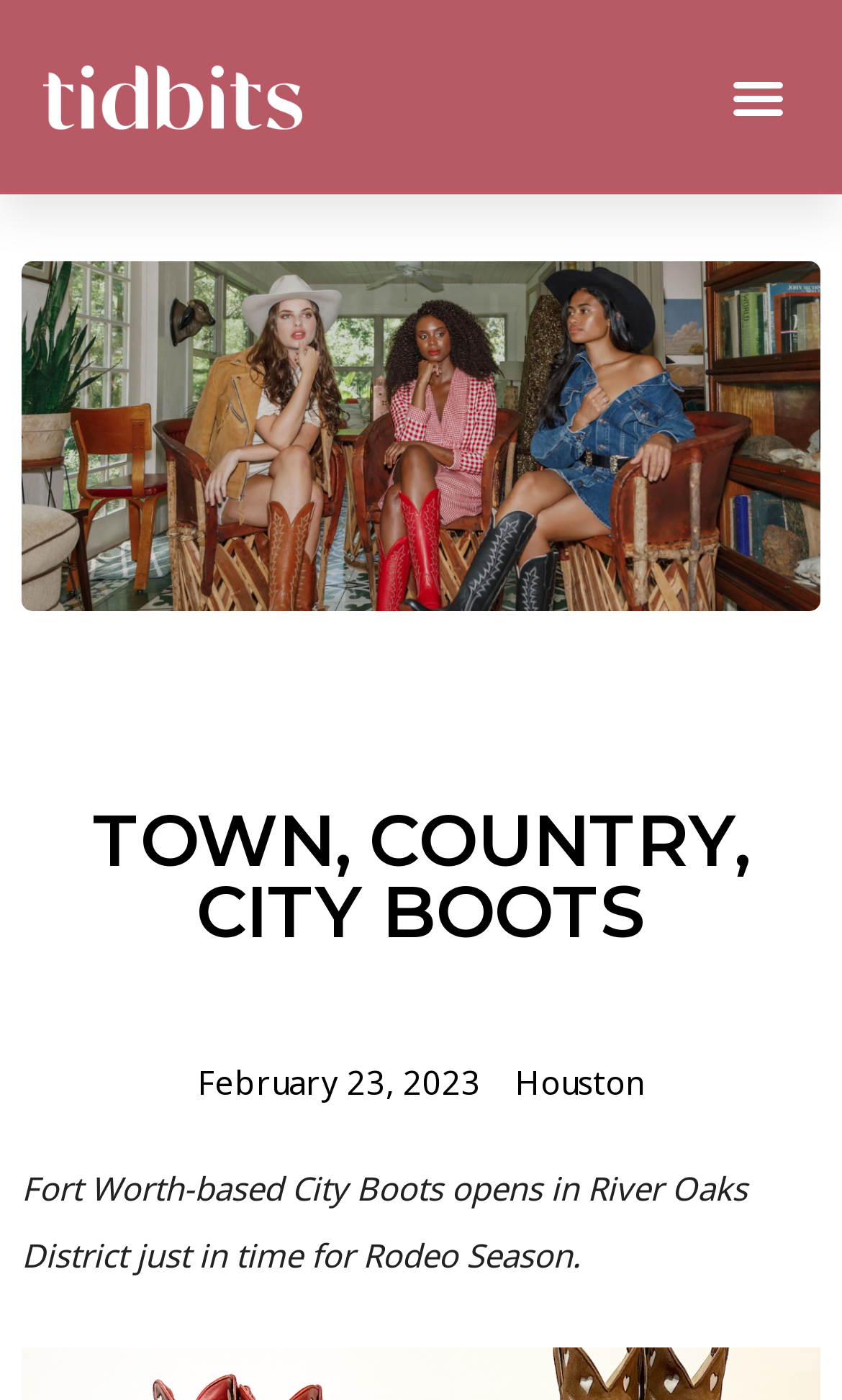Offer a meticulous description of the webpage's structure and content.

The webpage is about City Boots, a Fort Worth-based store that has opened in River Oaks District, just in time for Rodeo Season. At the top left of the page, there is a link with no text. To the right of this link, there is a button labeled "Menu Toggle" that is not expanded. 

Below these elements, there is a large image that takes up most of the width of the page. Above the image, there is a heading that reads "TOWN, COUNTRY, CITY BOOTS". 

On top of the image, there are three links arranged horizontally. The first link is dated "February 23, 2023", the second link is not labeled, and the third link is labeled "Houston". 

At the bottom of the image, there is a paragraph of text that summarizes the main content of the page, stating that City Boots has opened in River Oaks District in time for Rodeo Season.